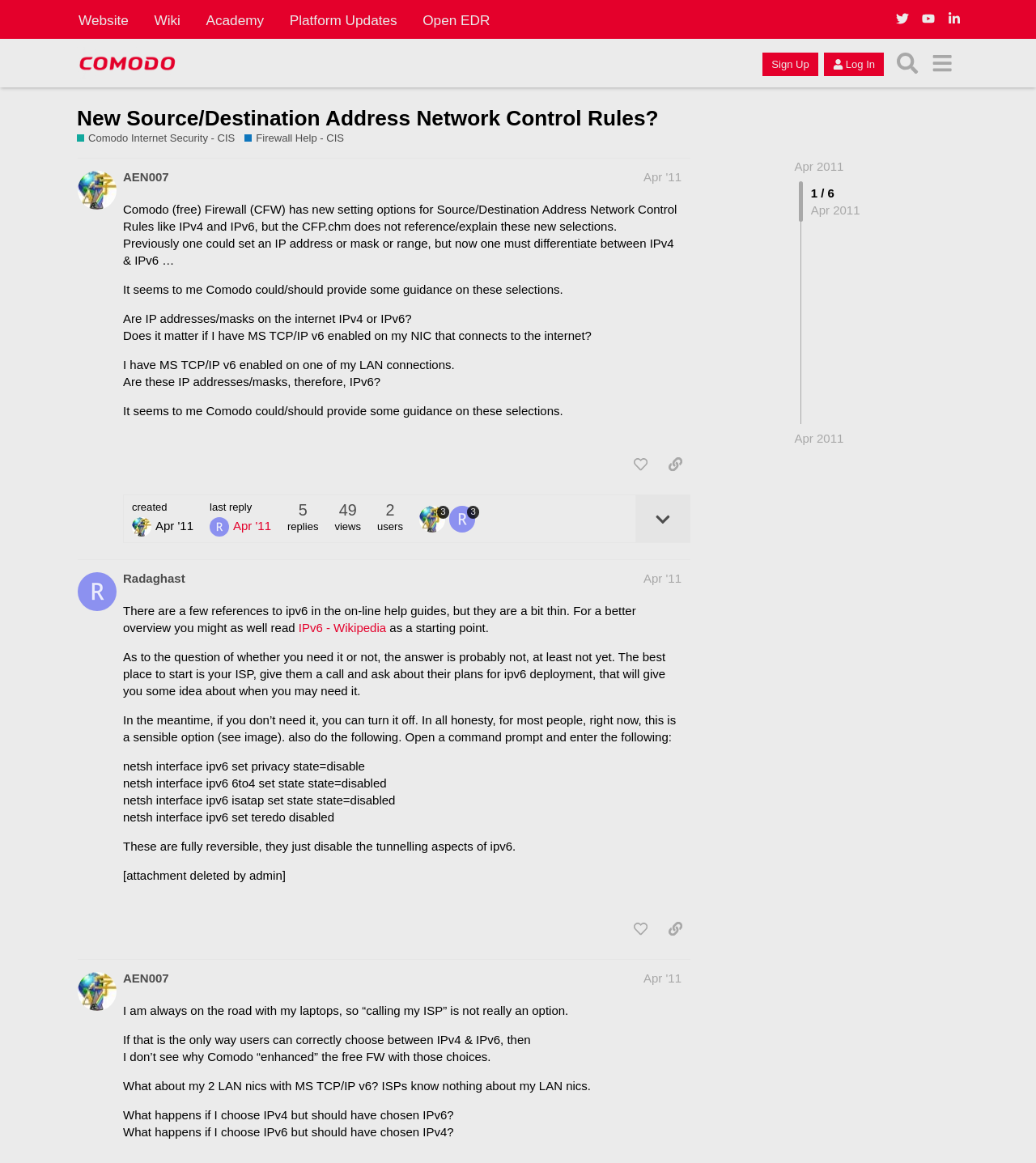Find the bounding box coordinates of the area that needs to be clicked in order to achieve the following instruction: "Click the 'Sign Up' button". The coordinates should be specified as four float numbers between 0 and 1, i.e., [left, top, right, bottom].

[0.736, 0.045, 0.79, 0.065]